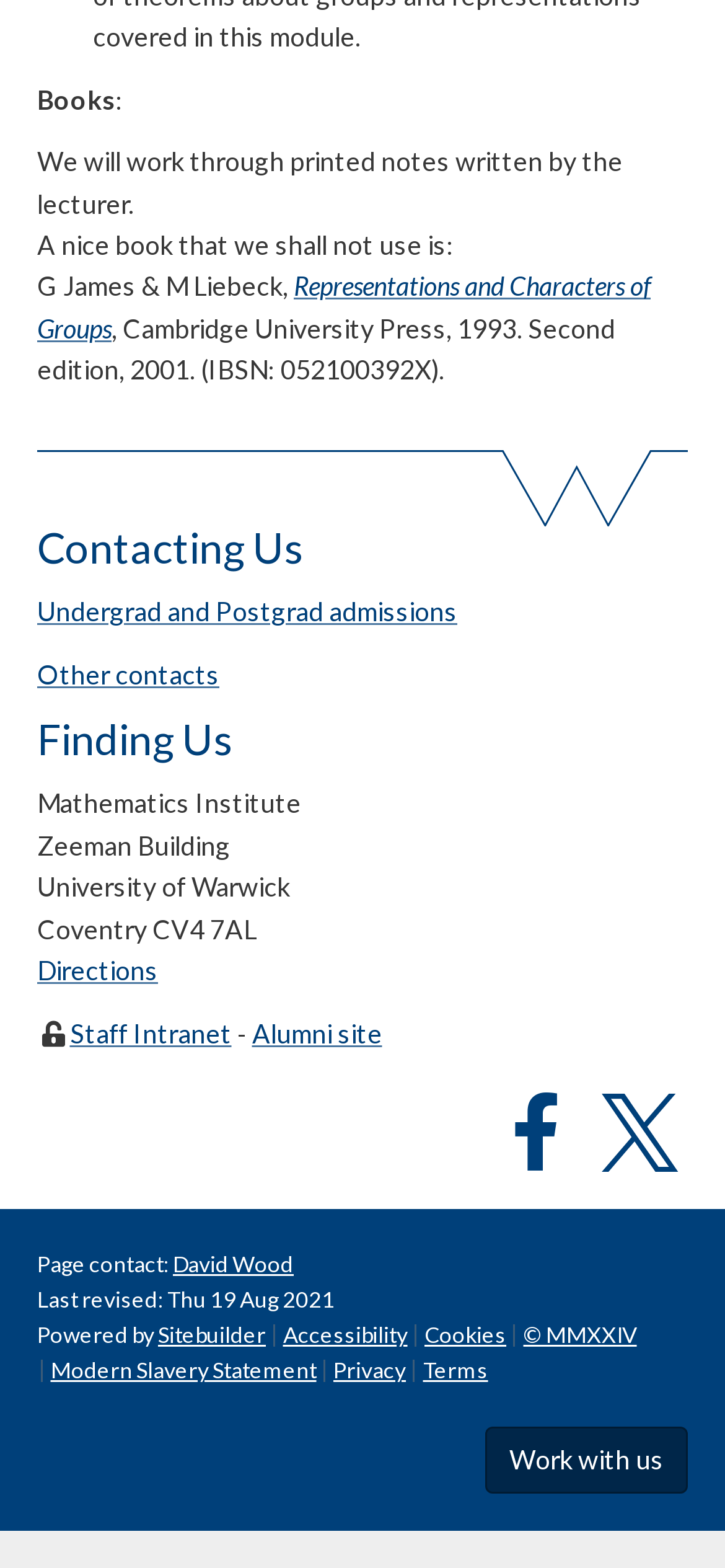Please determine the bounding box coordinates of the area that needs to be clicked to complete this task: 'View 'Directions''. The coordinates must be four float numbers between 0 and 1, formatted as [left, top, right, bottom].

[0.051, 0.609, 0.218, 0.629]